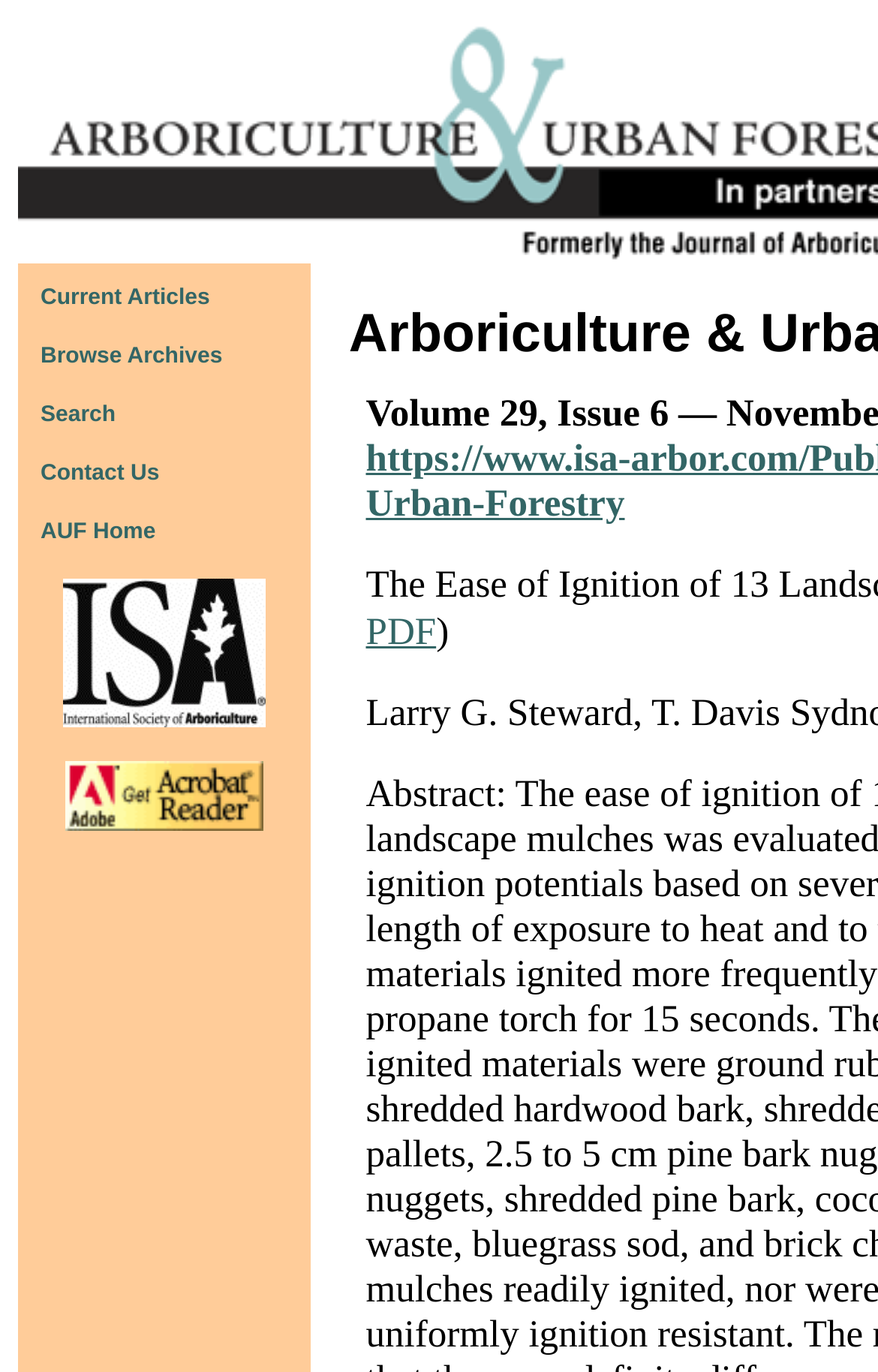Provide the bounding box coordinates of the UI element that matches the description: "Browse Archives".

[0.046, 0.251, 0.253, 0.269]